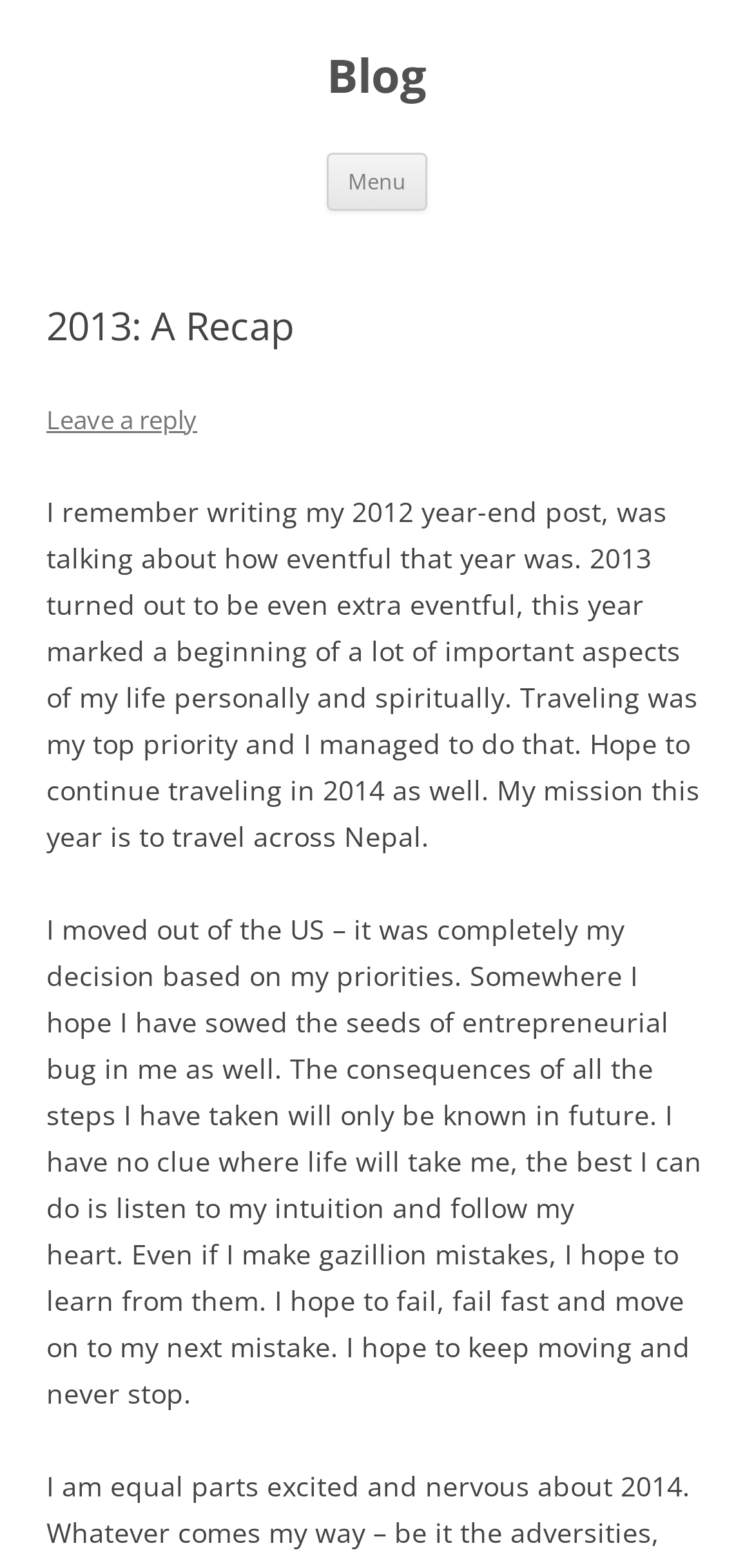Provide an in-depth caption for the elements present on the webpage.

The webpage is a blog post titled "2013: A Recap" with a focus on the author's personal reflections and experiences. At the top left of the page, there is a heading that reads "Blog" with a link to the blog's main page. Next to it, on the top right, is a button labeled "Menu". Below the heading, there is a link to "Skip to content".

The main content of the page is divided into two sections. The first section has a heading that reads "2013: A Recap" and a link to "Leave a reply" below it. The second section consists of two paragraphs of text. The first paragraph talks about the author's experiences in 2013, mentioning that it was an eventful year with a focus on traveling. The second paragraph is more introspective, discussing the author's decision to move out of the US, their hopes for the future, and their willingness to take risks and learn from mistakes.

Overall, the webpage has a simple layout with a clear focus on the author's personal reflections and experiences.